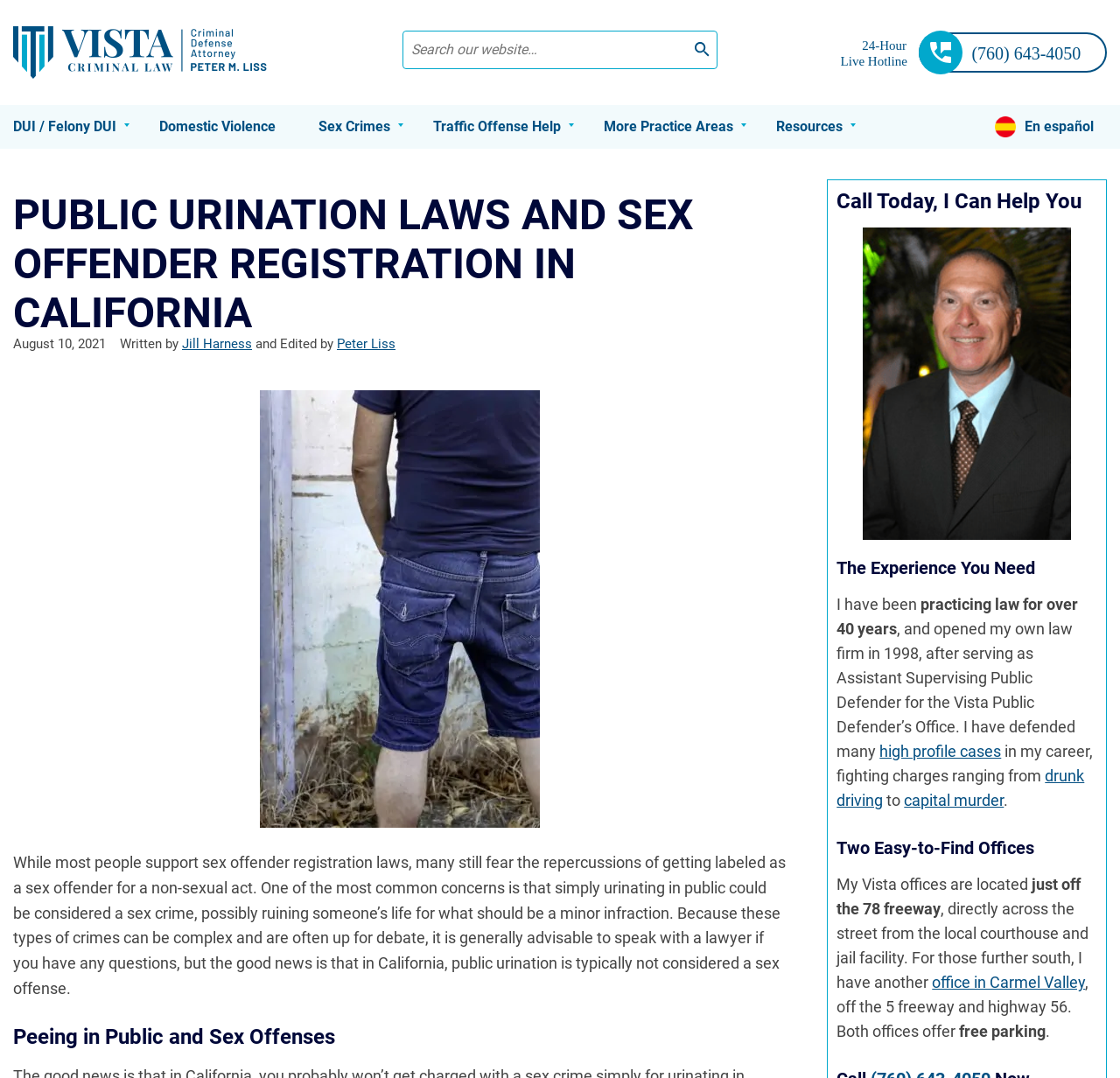Determine the title of the webpage and give its text content.

PUBLIC URINATION LAWS AND SEX OFFENDER REGISTRATION IN CALIFORNIA